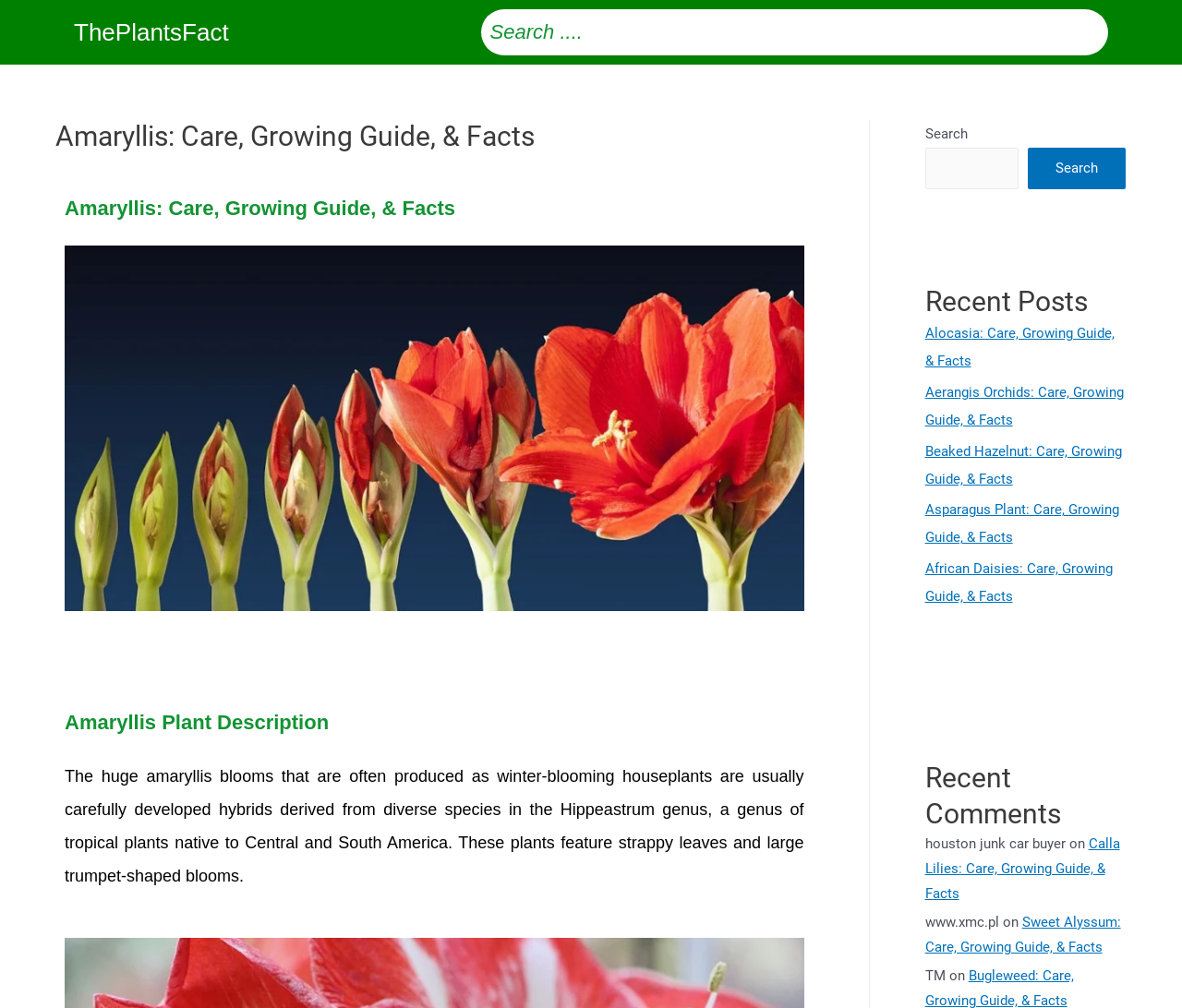Find the bounding box of the web element that fits this description: "Contact us".

None